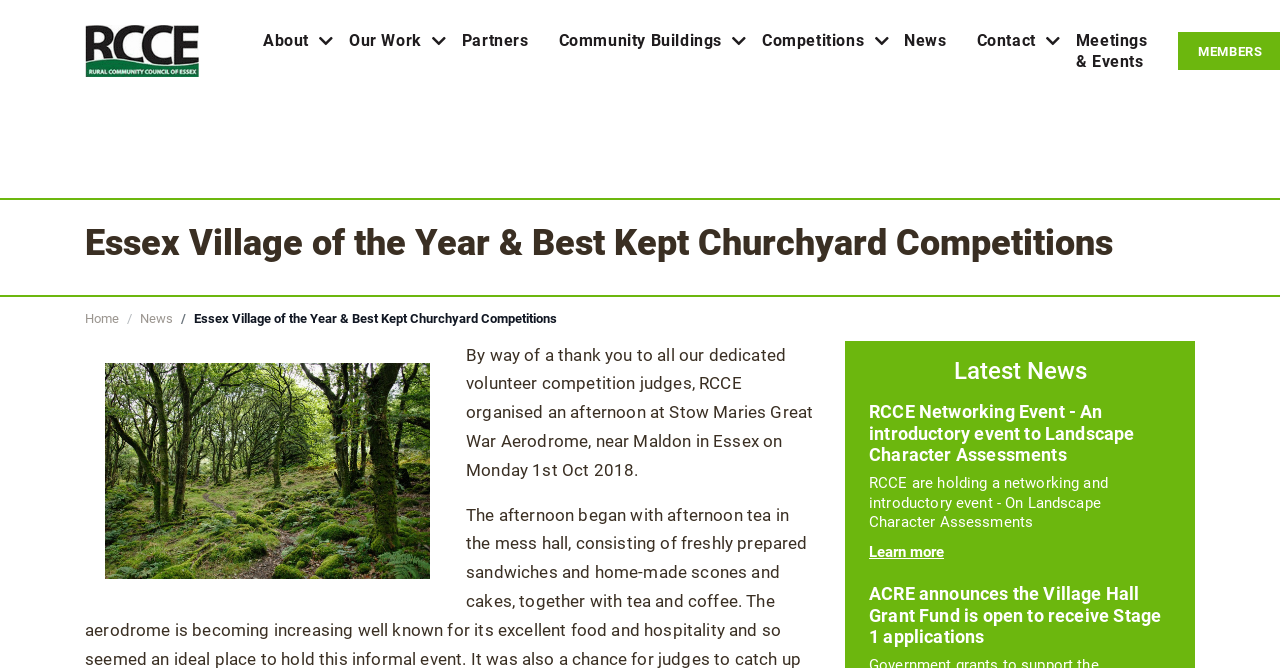Identify the bounding box coordinates of the area you need to click to perform the following instruction: "Go to Community Buildings page".

[0.425, 0.015, 0.584, 0.106]